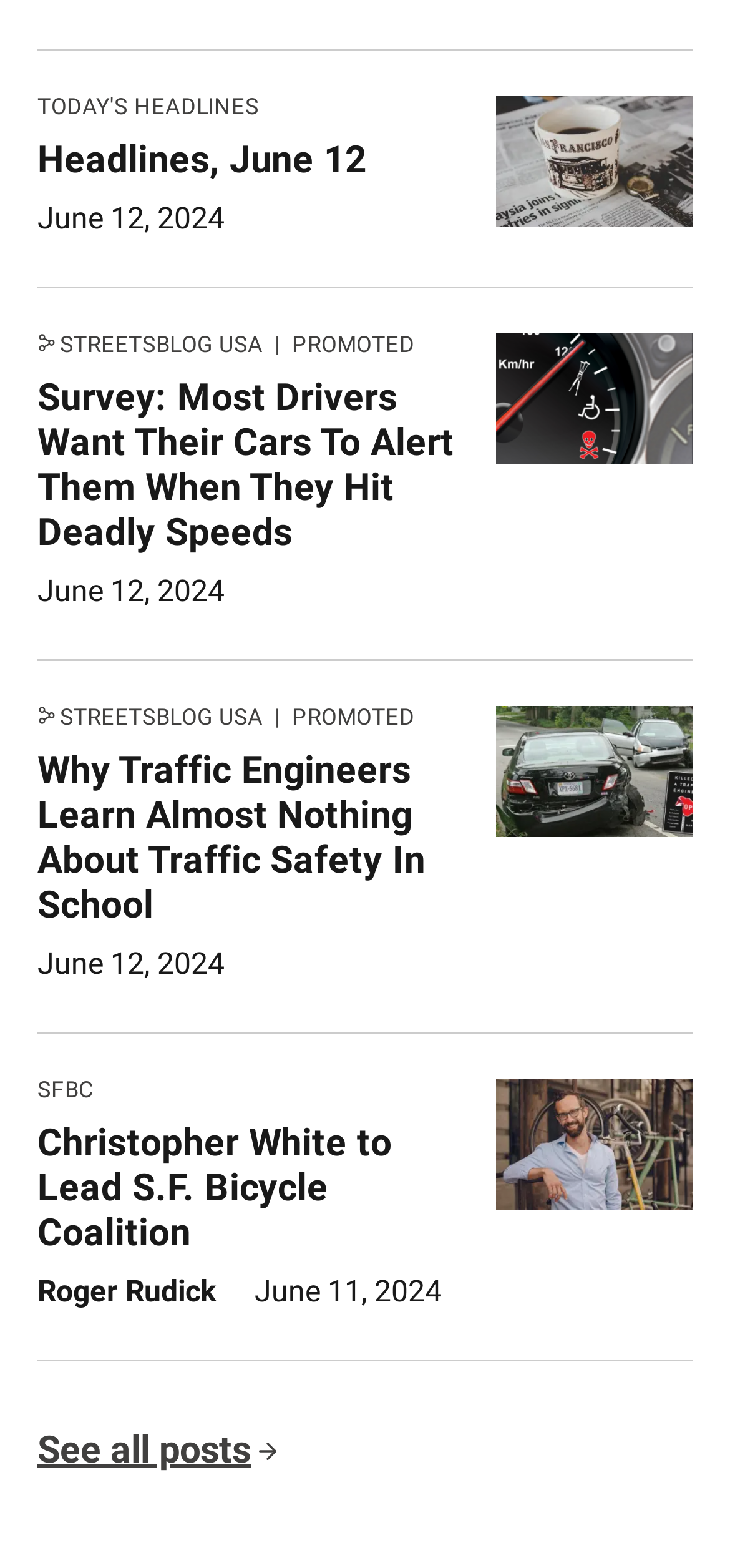What is the date of the headlines?
Please respond to the question thoroughly and include all relevant details.

I found the date 'June 12, 2024' mentioned multiple times on the webpage, specifically in the elements with IDs 514, 623, and 529, which are all StaticText elements.